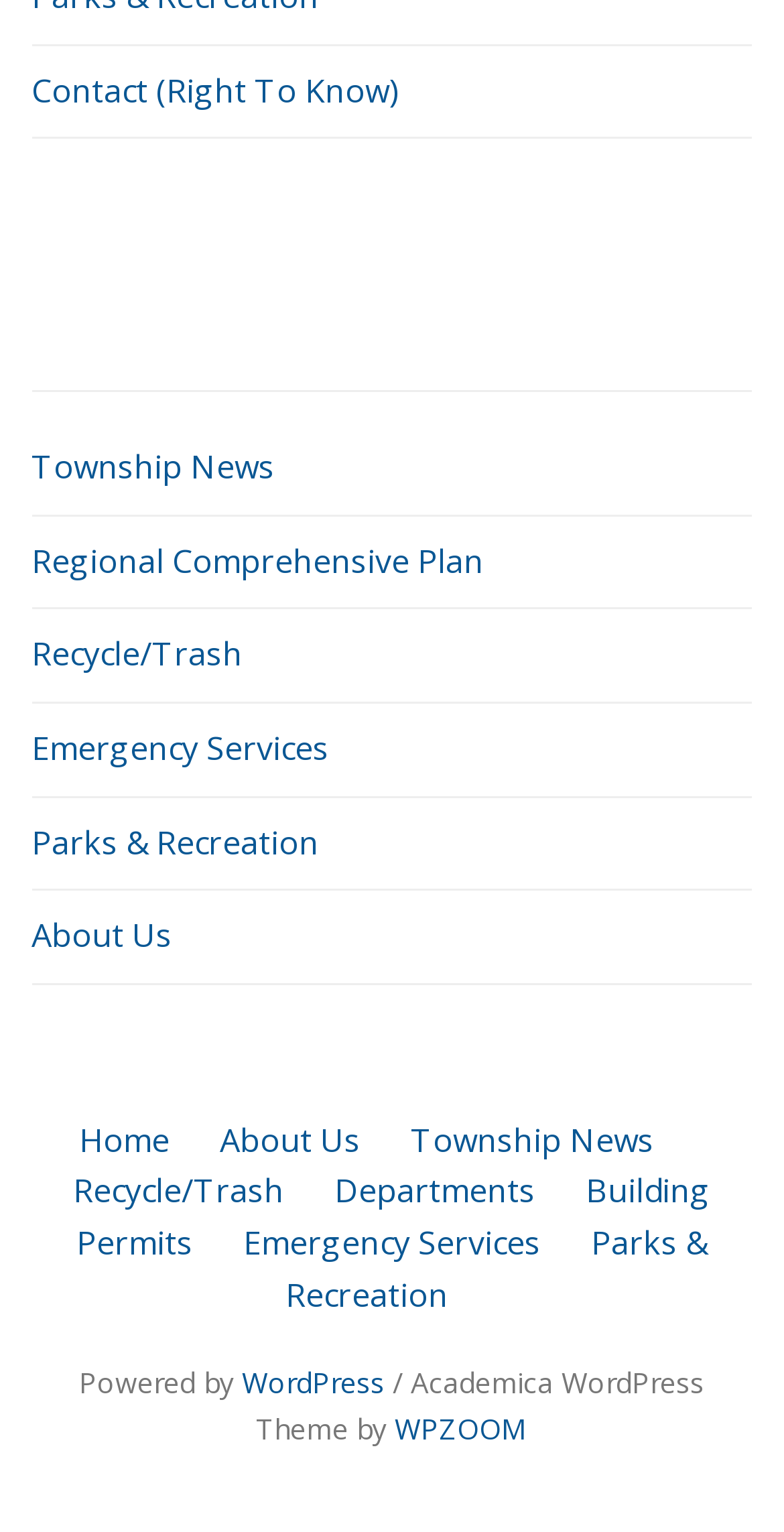Locate the bounding box coordinates of the area that needs to be clicked to fulfill the following instruction: "visit home page". The coordinates should be in the format of four float numbers between 0 and 1, namely [left, top, right, bottom].

[0.101, 0.729, 0.217, 0.758]